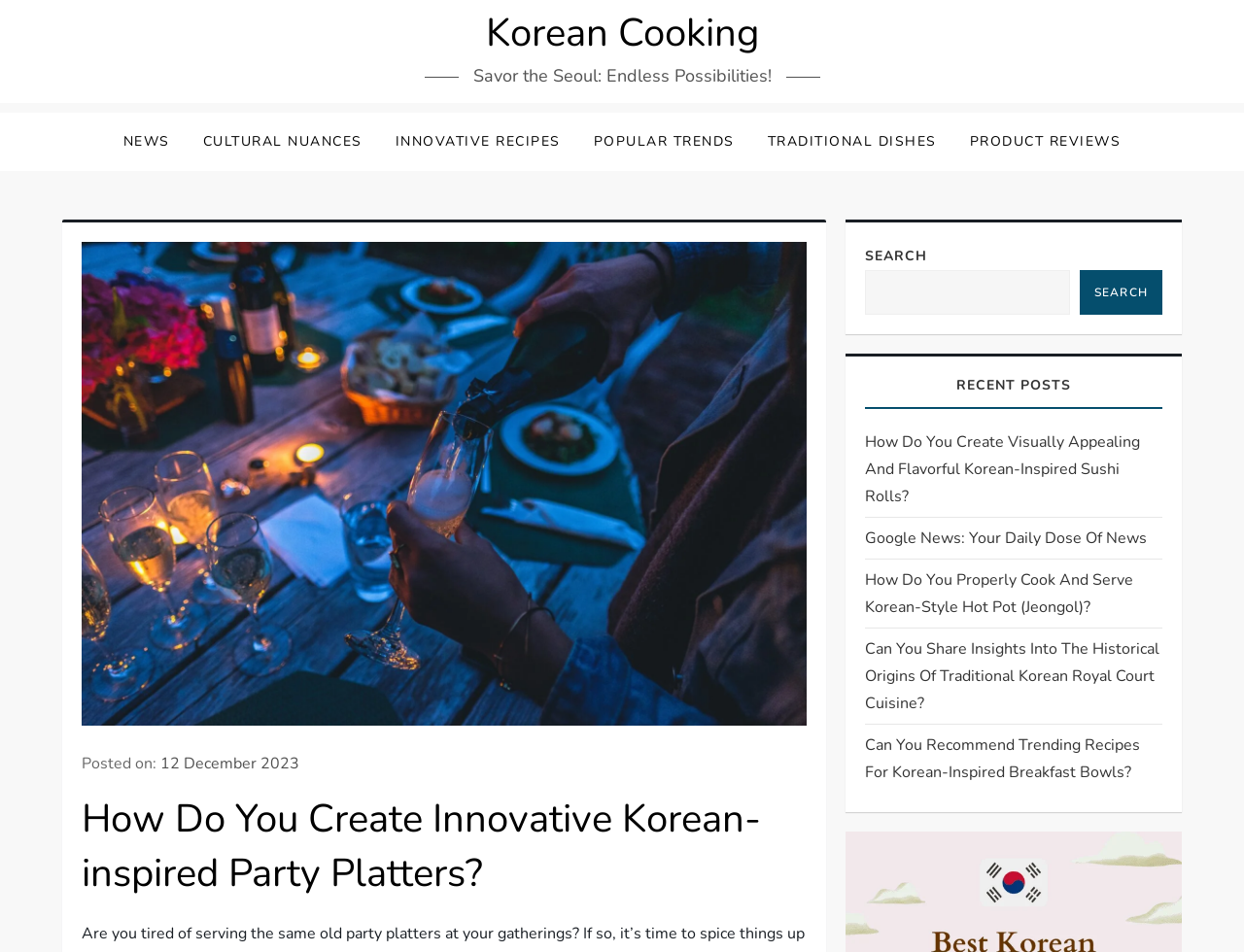Generate a thorough caption detailing the webpage content.

This webpage is about Korean-inspired party platters and cooking. At the top, there is a link to "Korean Cooking" and a heading that reads "Savor the Seoul: Endless Possibilities!" Below this, there are five links to different categories: "NEWS", "CULTURAL NUANCES", "INNOVATIVE RECIPES", "POPULAR TRENDS", and "TRADITIONAL DISHES". 

To the right of these links, there is a section with a search bar and a button labeled "Search". Below this, there is a heading that reads "RECENT POSTS". Under this heading, there are five links to different articles, including "How Do You Create Visually Appealing And Flavorful Korean-Inspired Sushi Rolls?", "Google News: Your Daily Dose Of News", and others. 

At the top left, there is a heading that reads "How Do You Create Innovative Korean-inspired Party Platters?" and a link to the current page. Below this, there is a section with the date "12 December 2023" and a time.